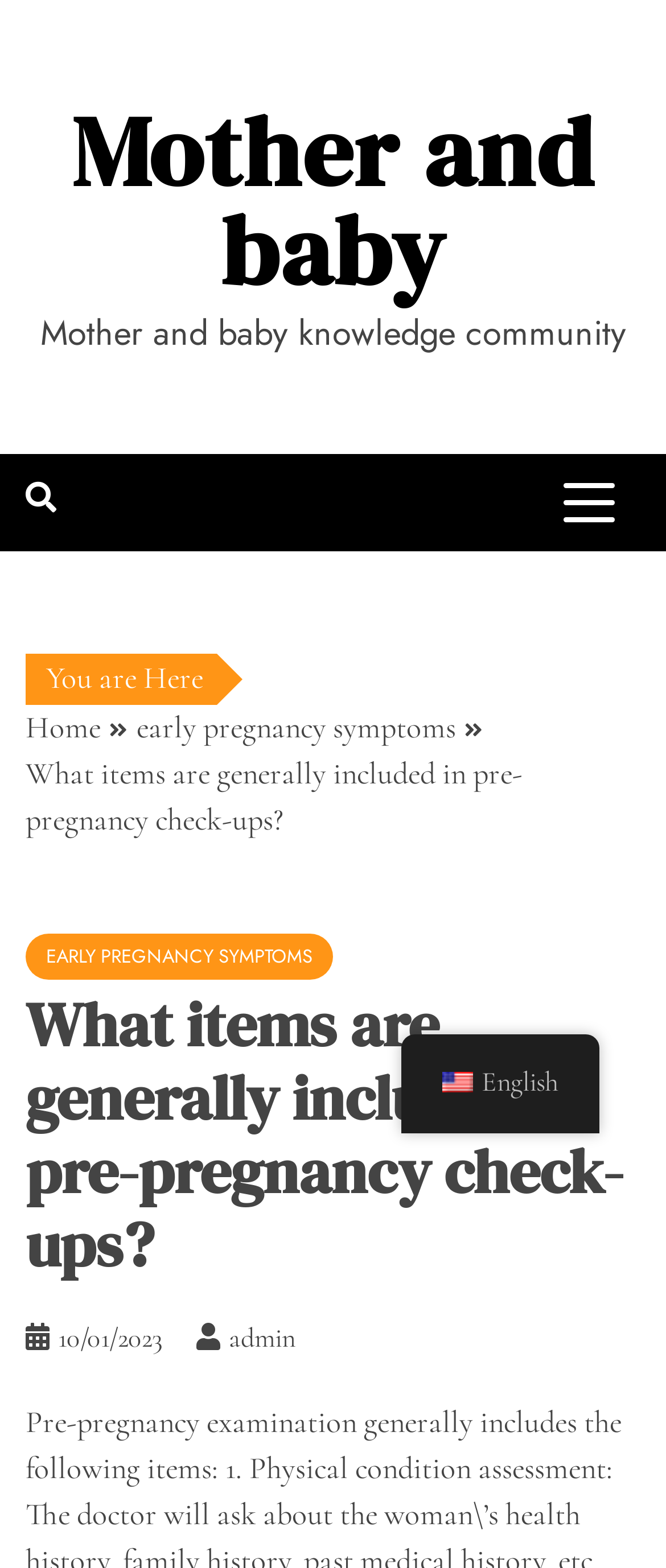Please locate the bounding box coordinates of the region I need to click to follow this instruction: "Navigate to Home page".

[0.038, 0.452, 0.151, 0.476]